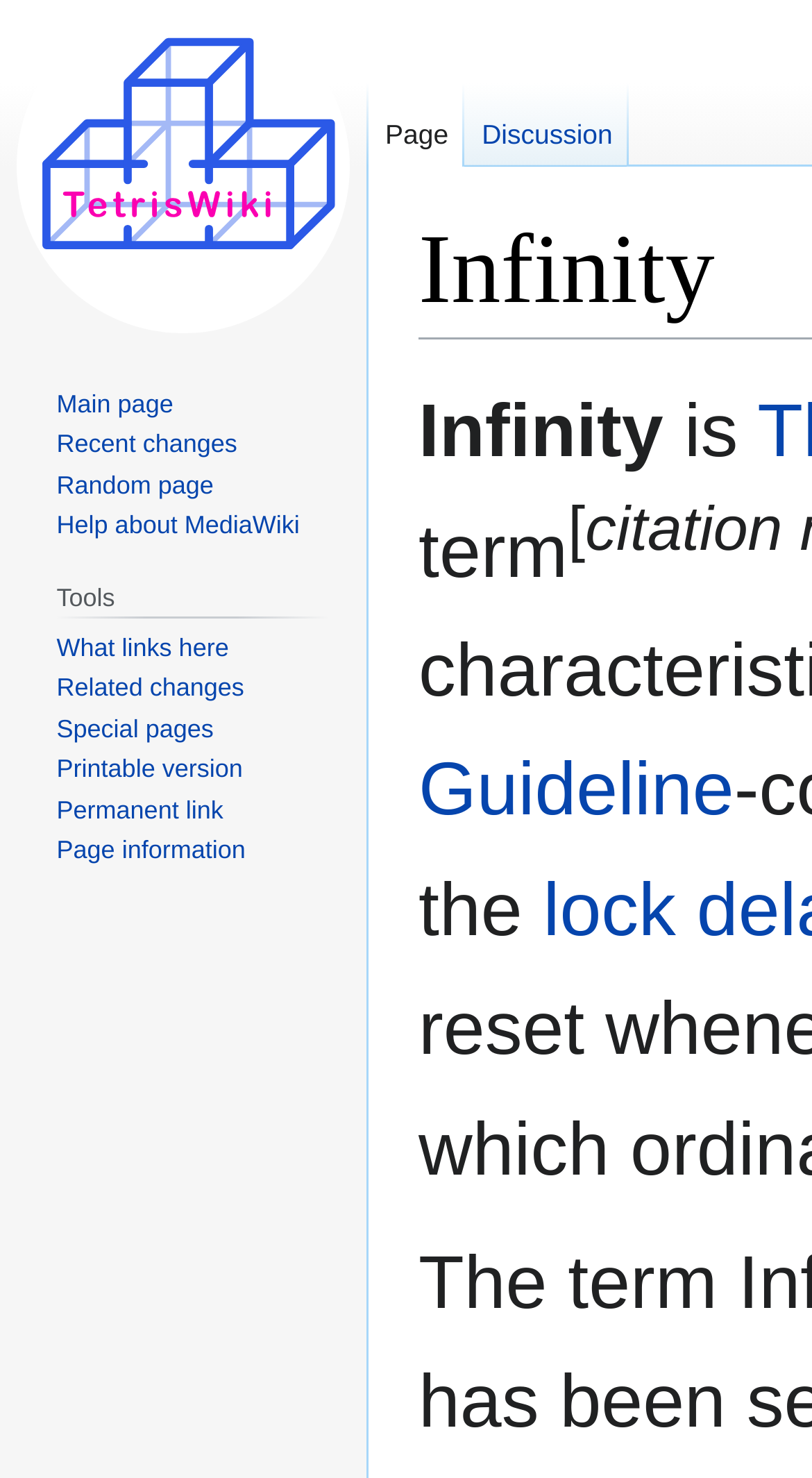Find the bounding box coordinates of the clickable region needed to perform the following instruction: "Click on COMPLETE GUIDES". The coordinates should be provided as four float numbers between 0 and 1, i.e., [left, top, right, bottom].

None